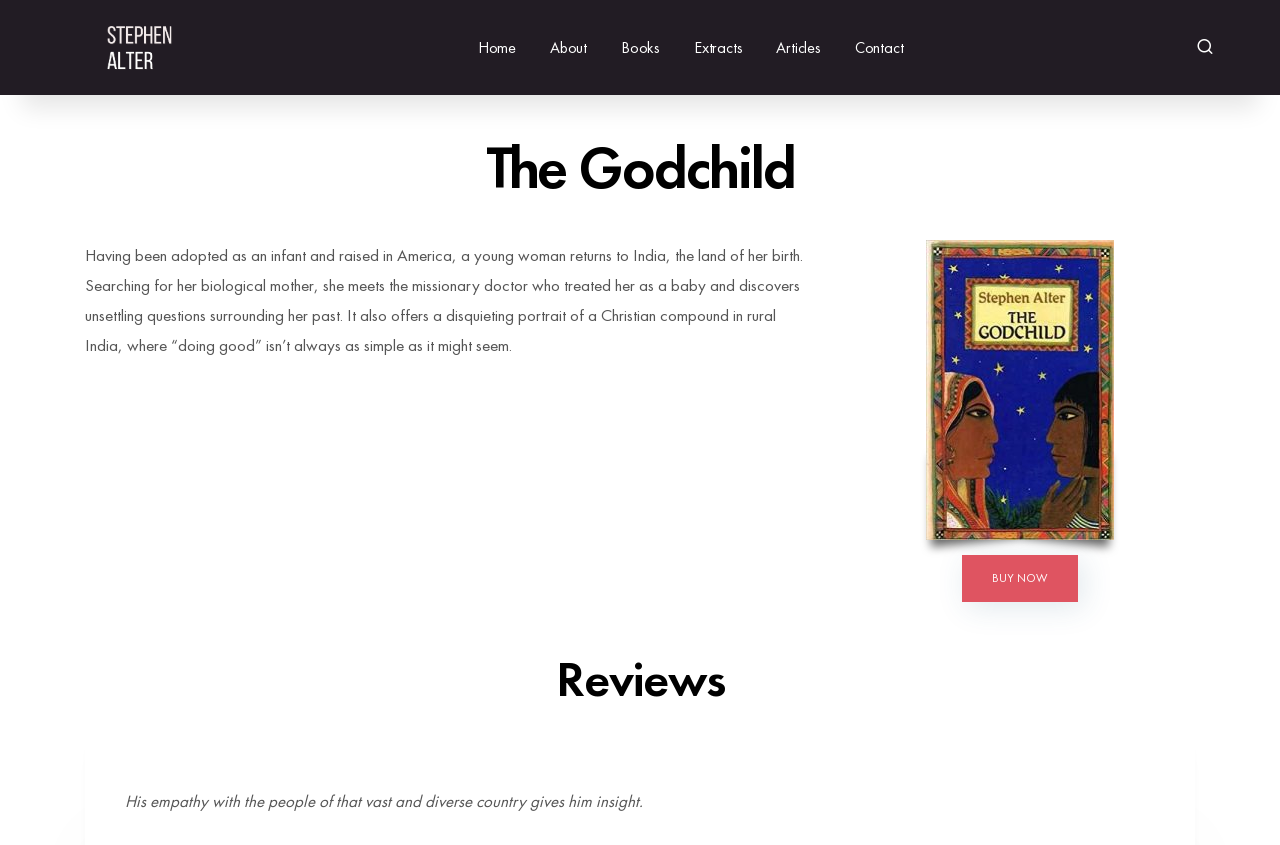Identify the bounding box coordinates of the clickable section necessary to follow the following instruction: "Buy the book now". The coordinates should be presented as four float numbers from 0 to 1, i.e., [left, top, right, bottom].

[0.752, 0.657, 0.842, 0.712]